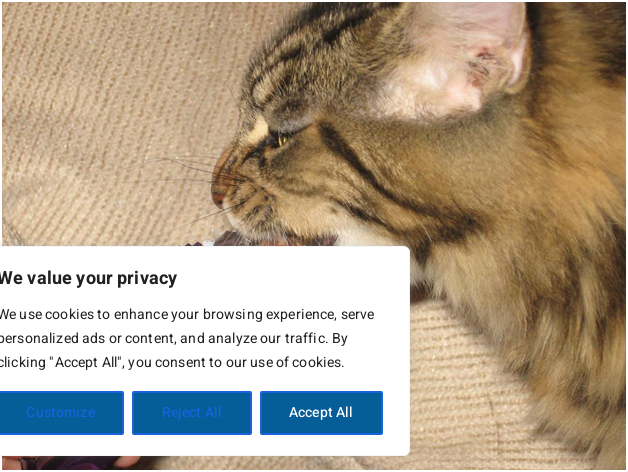What is the surface behind the cat? Refer to the image and provide a one-word or short phrase answer.

upholstered surface